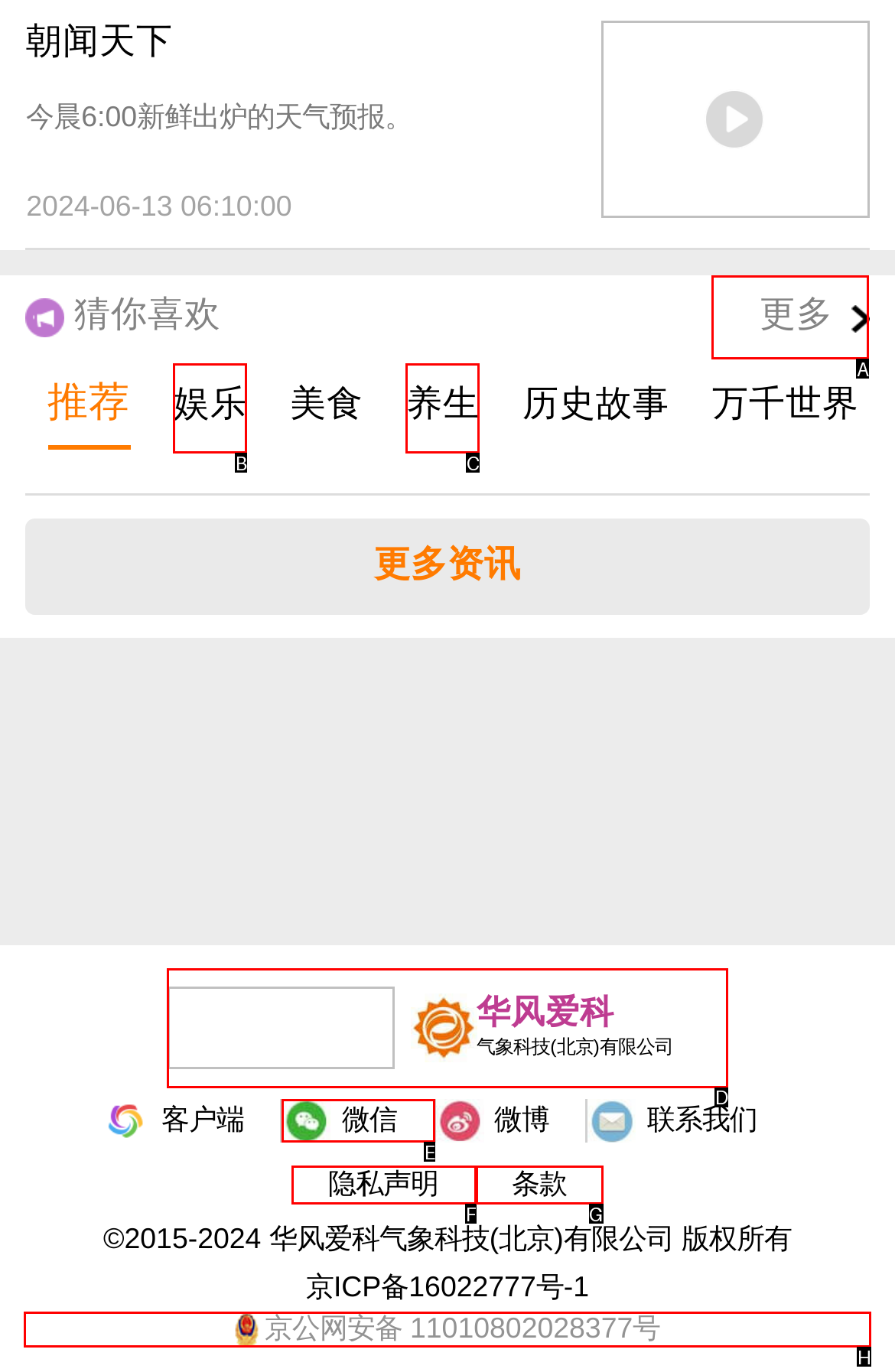From the given choices, determine which HTML element aligns with the description: 条款 Respond with the letter of the appropriate option.

G